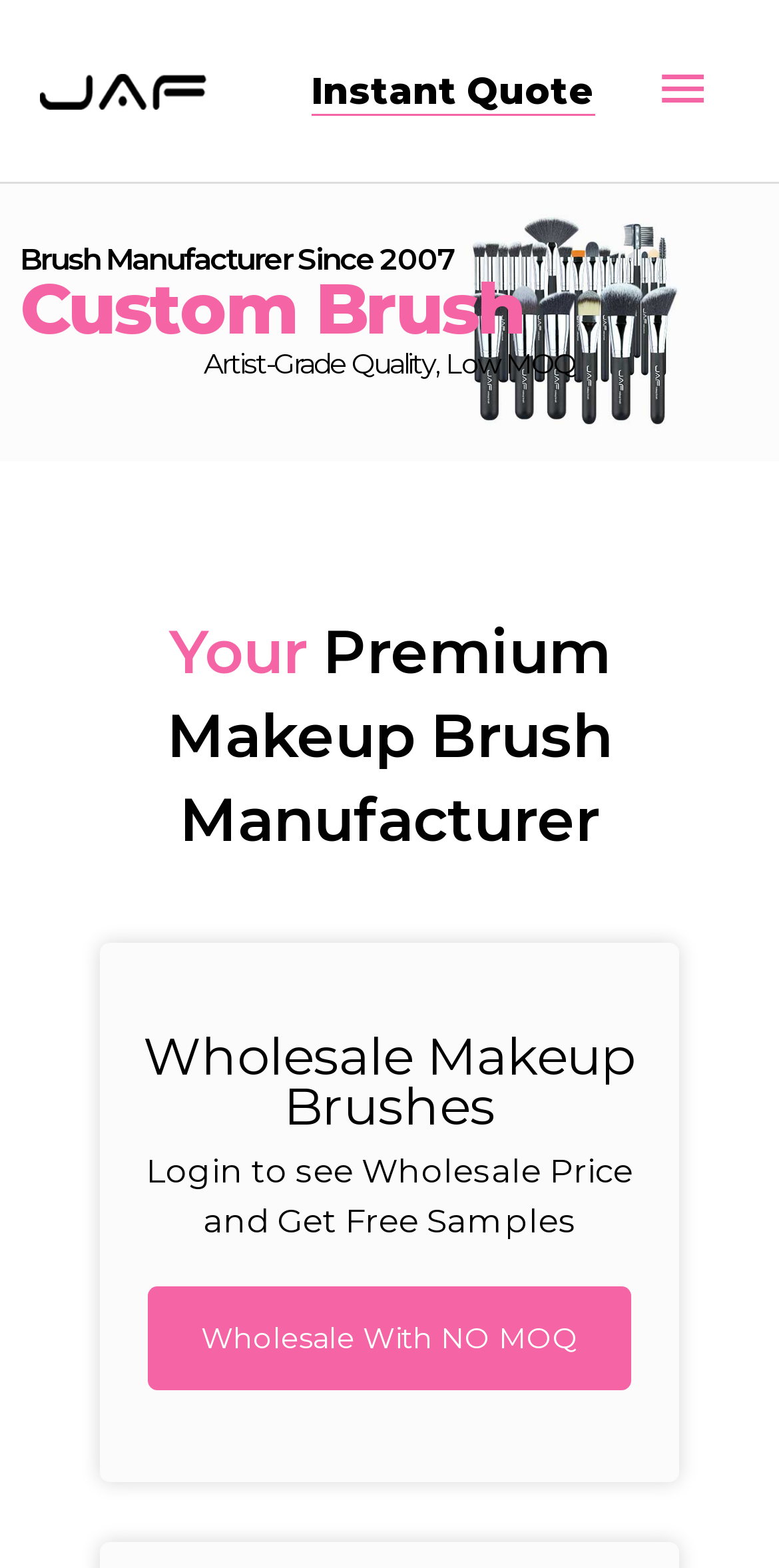What is the main topic of the webpage?
Based on the visual content, answer with a single word or a brief phrase.

Makeup brush manufacturing